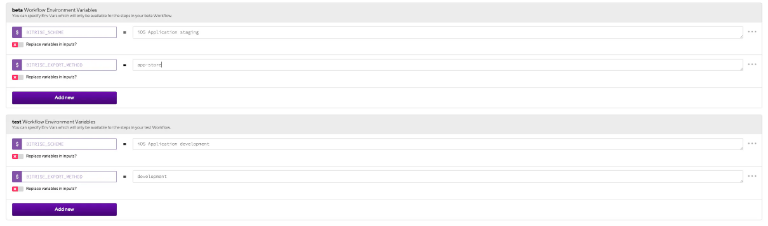Respond to the question below with a single word or phrase:
What is the purpose of the 'Add new' button?

To add new variables